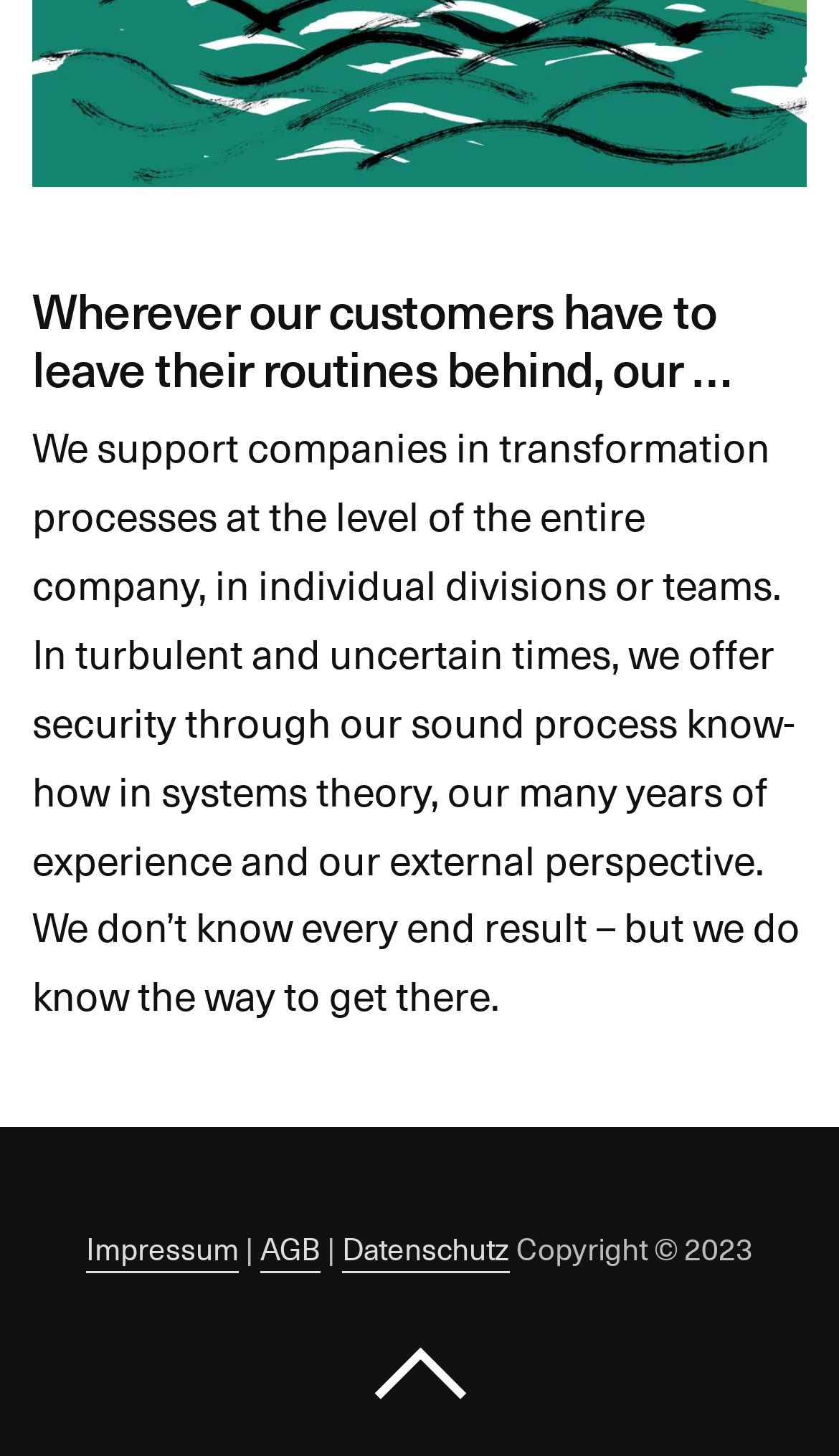Please analyze the image and provide a thorough answer to the question:
What year is the copyright for?

The StaticText element 'Copyright © 2023' indicates that the copyright is for the year 2023.